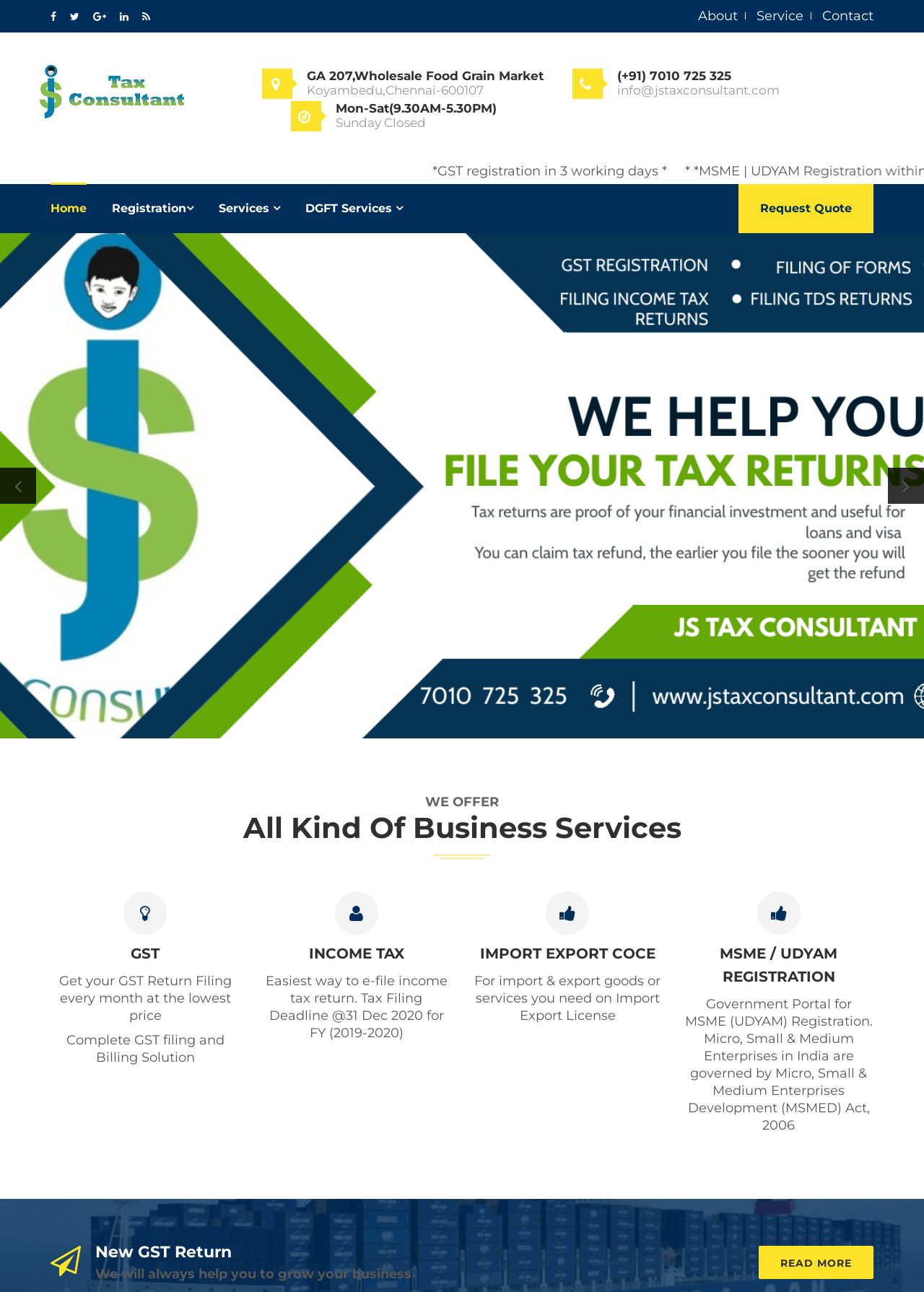Refer to the screenshot and answer the following question in detail:
What is the contact number of the company?

The contact number of the company is (+91) 7010 725 325, which is mentioned in the top-right corner of the webpage, along with the email address and address.